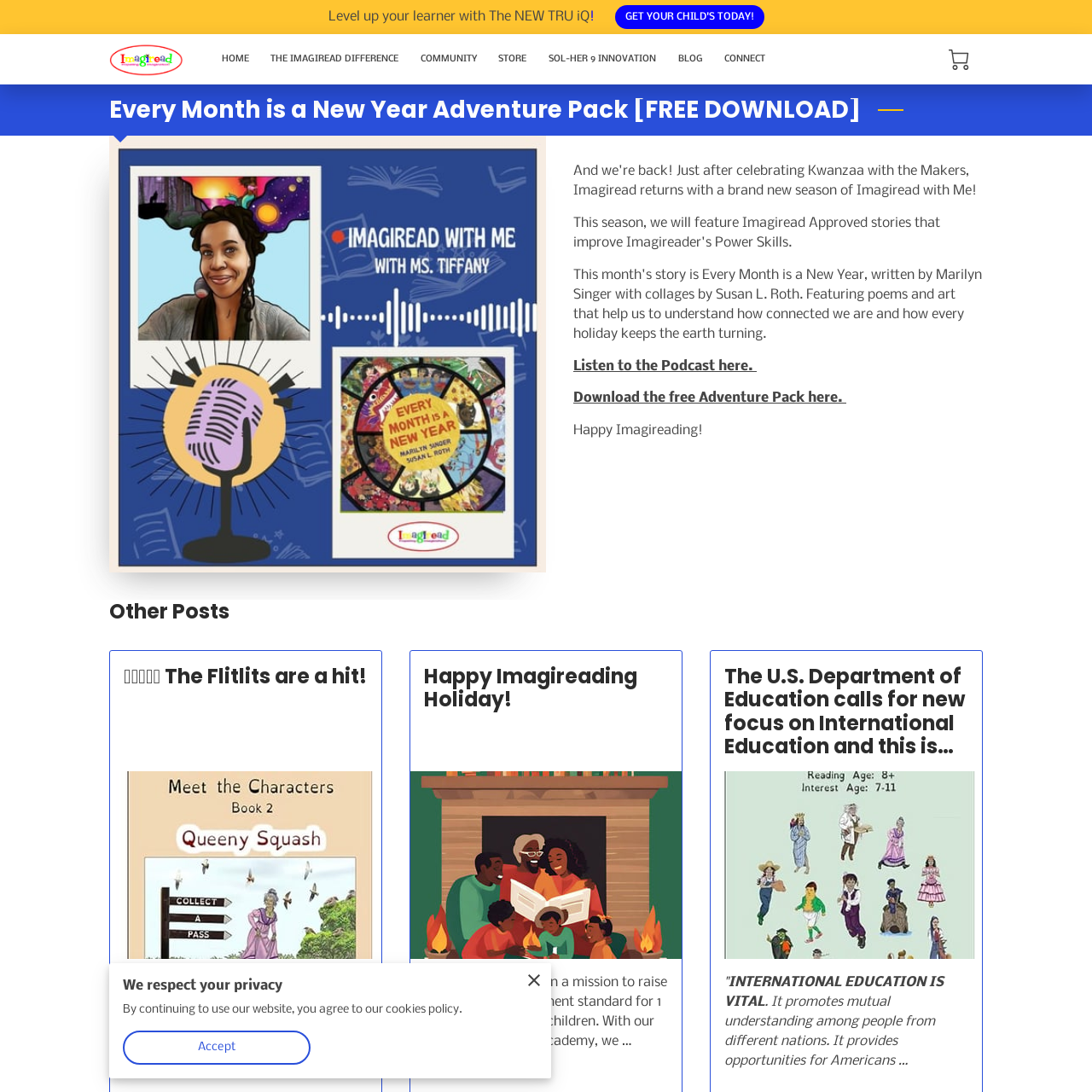How many links are in the main navigation menu?
Refer to the image and provide a thorough answer to the question.

The main navigation menu is located at the top of the webpage and contains links to 'HOME', 'THE IMAGIREAD DIFFERENCE', 'COMMUNITY', 'STORE', 'SOL-HER 9 INNOVATION', 'BLOG', and 'CONNECT'. Counting these links, there are 7 in total.